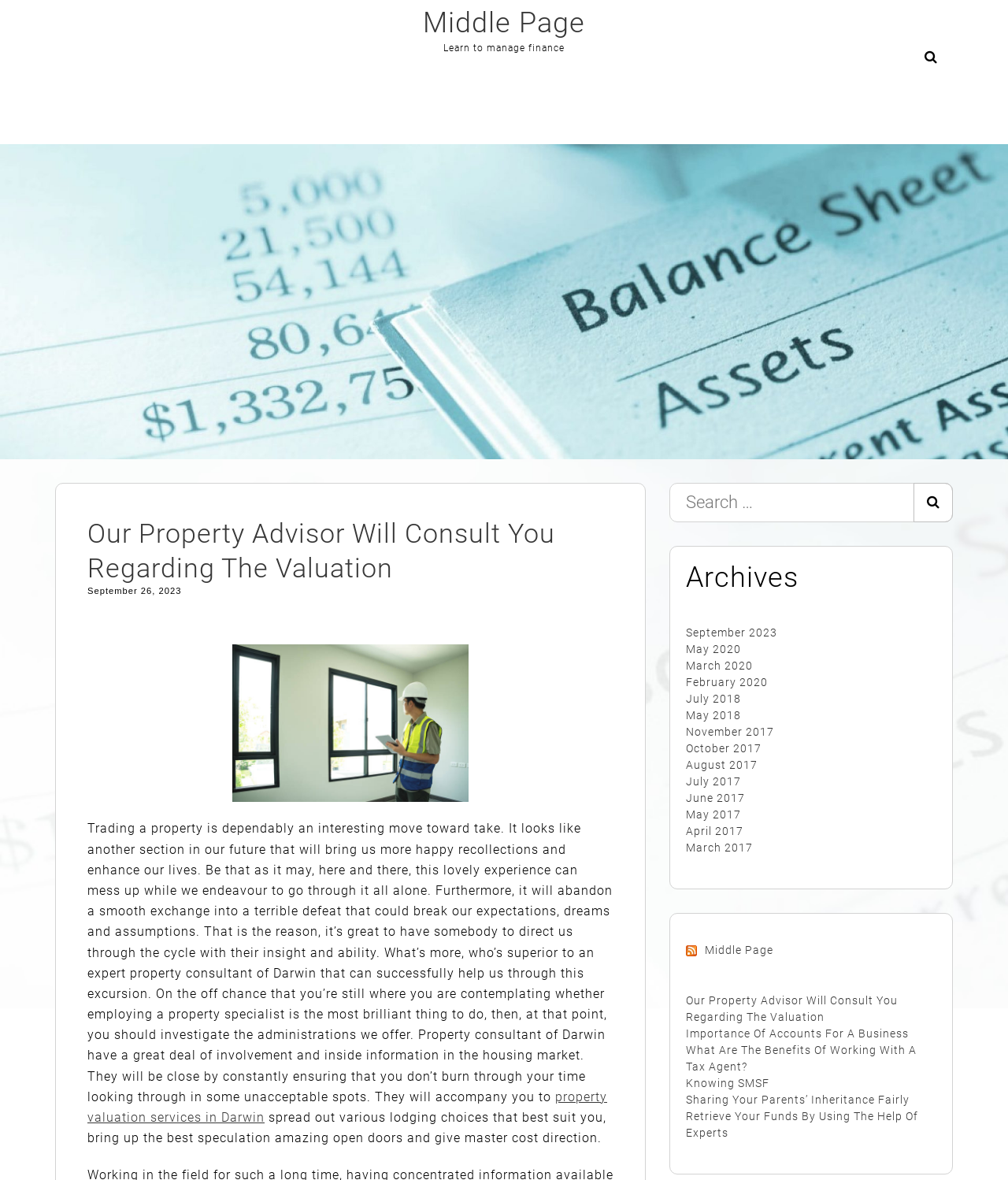Please determine the bounding box coordinates of the clickable area required to carry out the following instruction: "Search for something". The coordinates must be four float numbers between 0 and 1, represented as [left, top, right, bottom].

[0.664, 0.409, 0.945, 0.442]